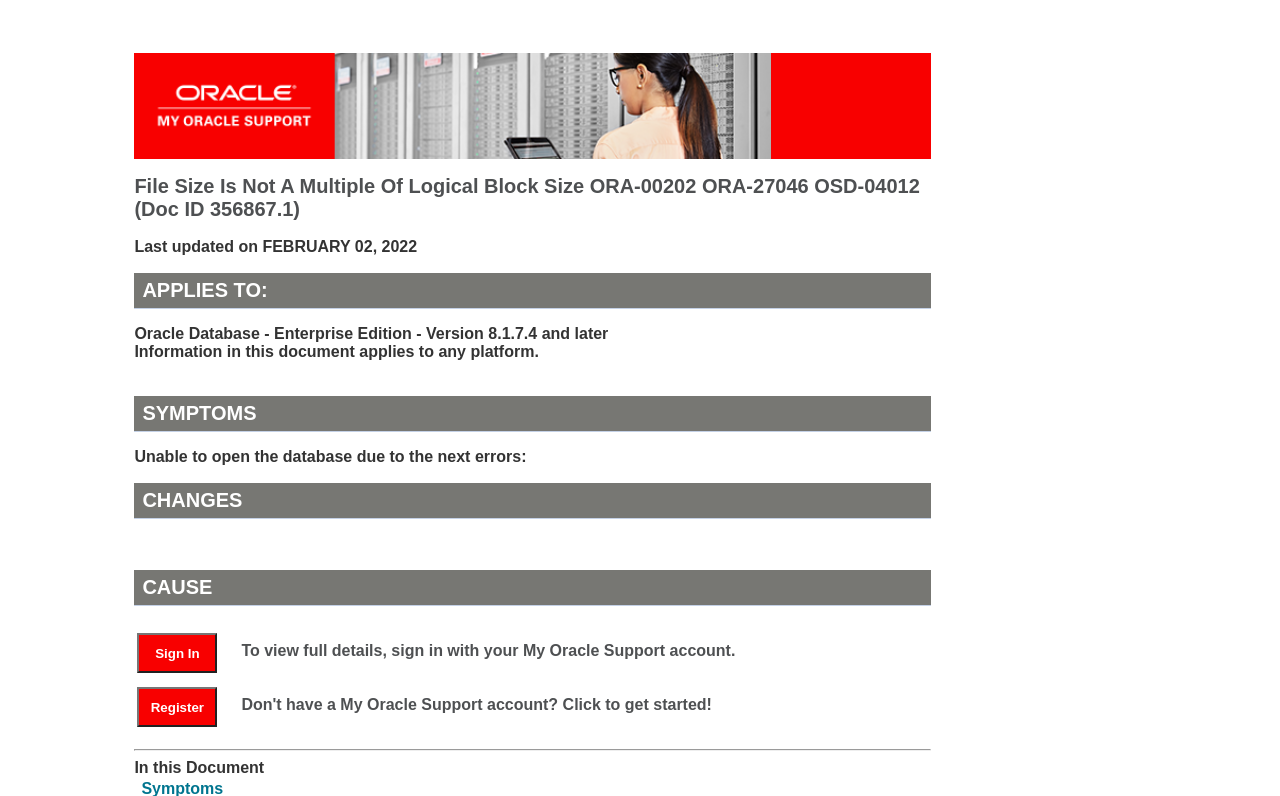Offer a meticulous description of the webpage's structure and content.

The webpage is about a specific error in Oracle Database, titled "File Size Is Not A Multiple Of Logical Block Size ORA-00202 ORA-27046 OSD-04012". At the top, there is a banner with the title "My Oracle Support Banner" accompanied by an image. Below the banner, the main title of the page is displayed, followed by the last updated date, "FEBRUARY 02, 2022".

The page is divided into several sections, including "APPLIES TO:", "SYMPTOMS", "CHANGES", and "CAUSE". The "APPLIES TO:" section specifies that the information applies to Oracle Database - Enterprise Edition - Version 8.1.7.4 and later, on any platform. The "SYMPTOMS" section describes the error, stating that the database cannot be opened due to specific errors.

The "CHANGES" section is empty, and the "CAUSE" section contains a table with two rows. The table has two columns, with the first column containing buttons to "Sign In" and "Register", and the second column providing instructions for signing in or registering for a My Oracle Support account.

At the bottom of the page, there is a horizontal separator, followed by a section titled "In this Document".